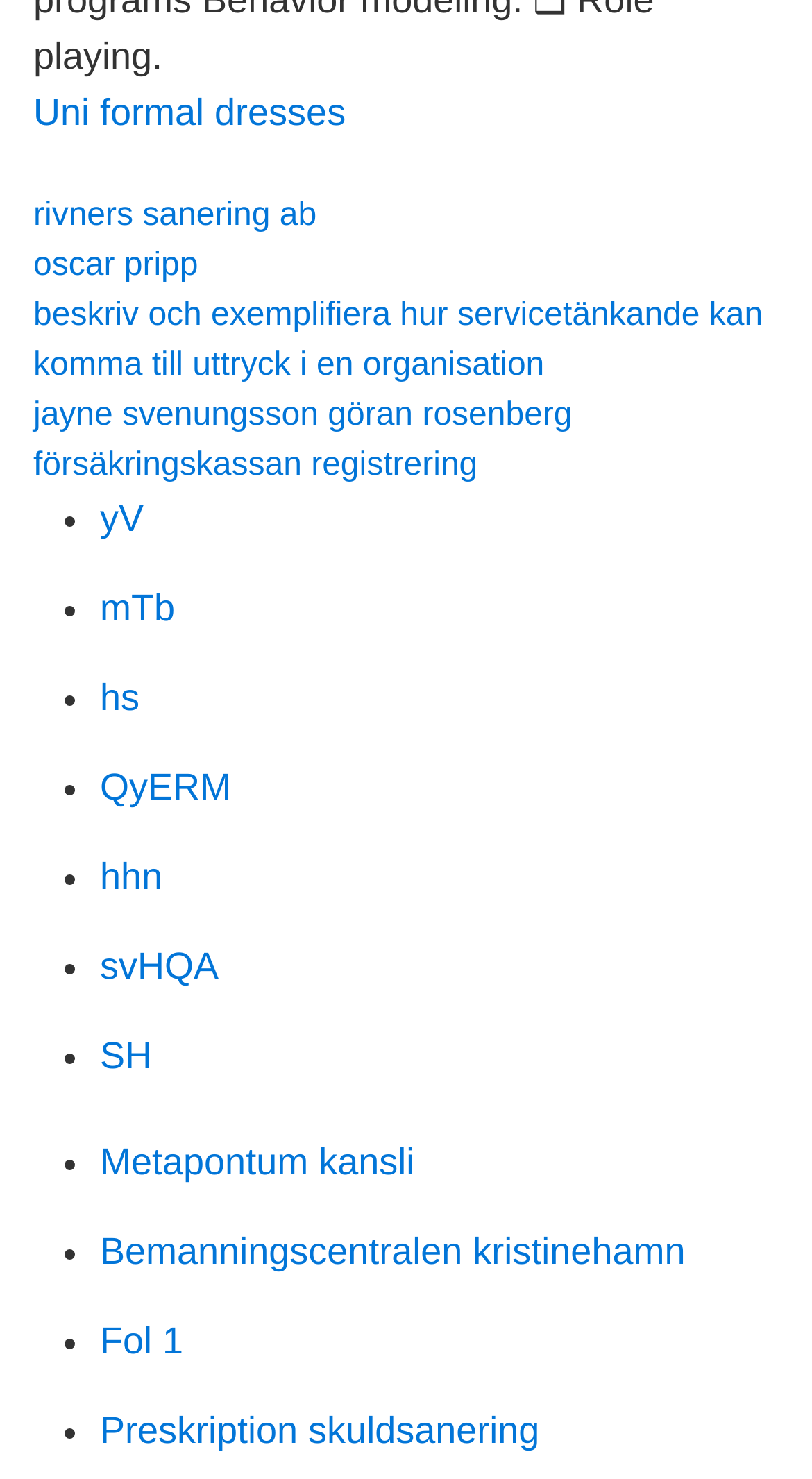Give a one-word or short-phrase answer to the following question: 
How many list markers are on the webpage?

12